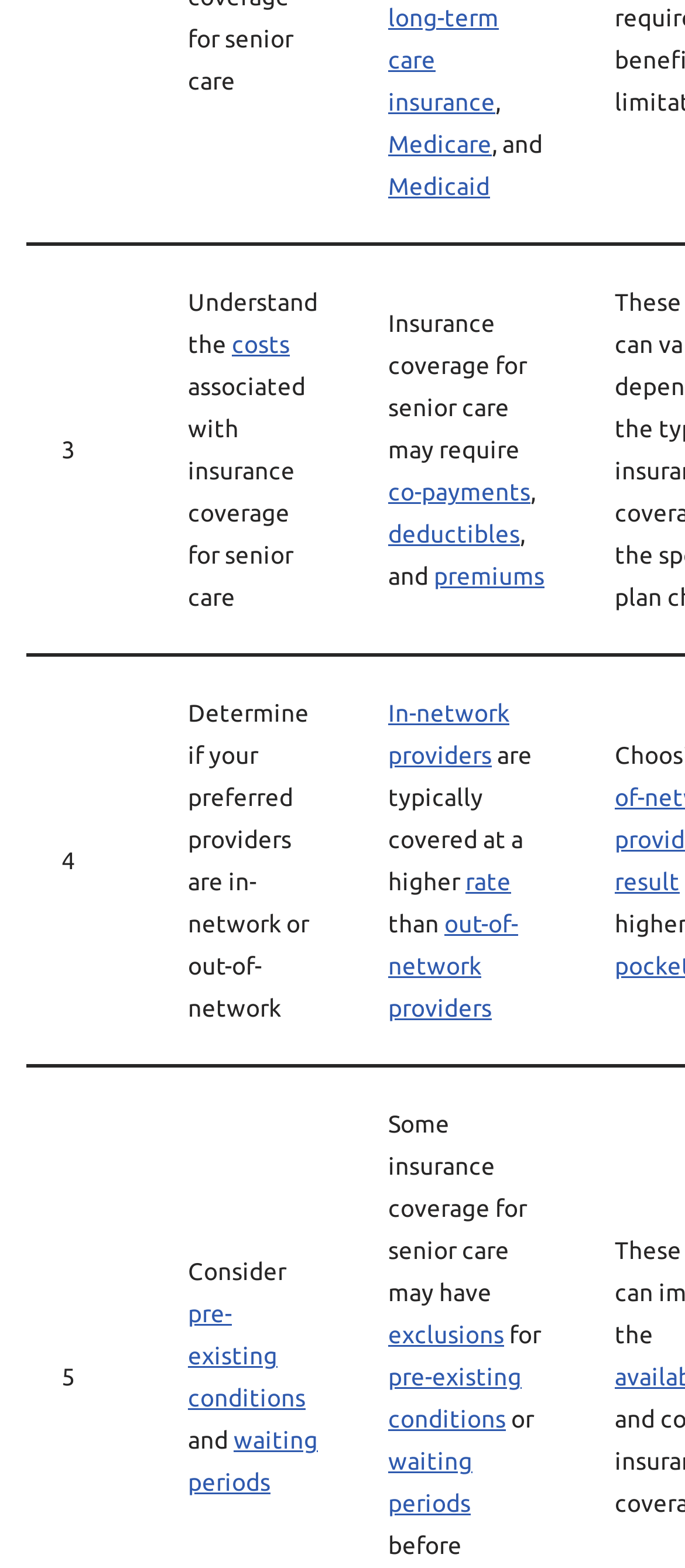What are the costs associated with insurance coverage?
Examine the image and give a concise answer in one word or a short phrase.

co-payments, deductibles, and premiums